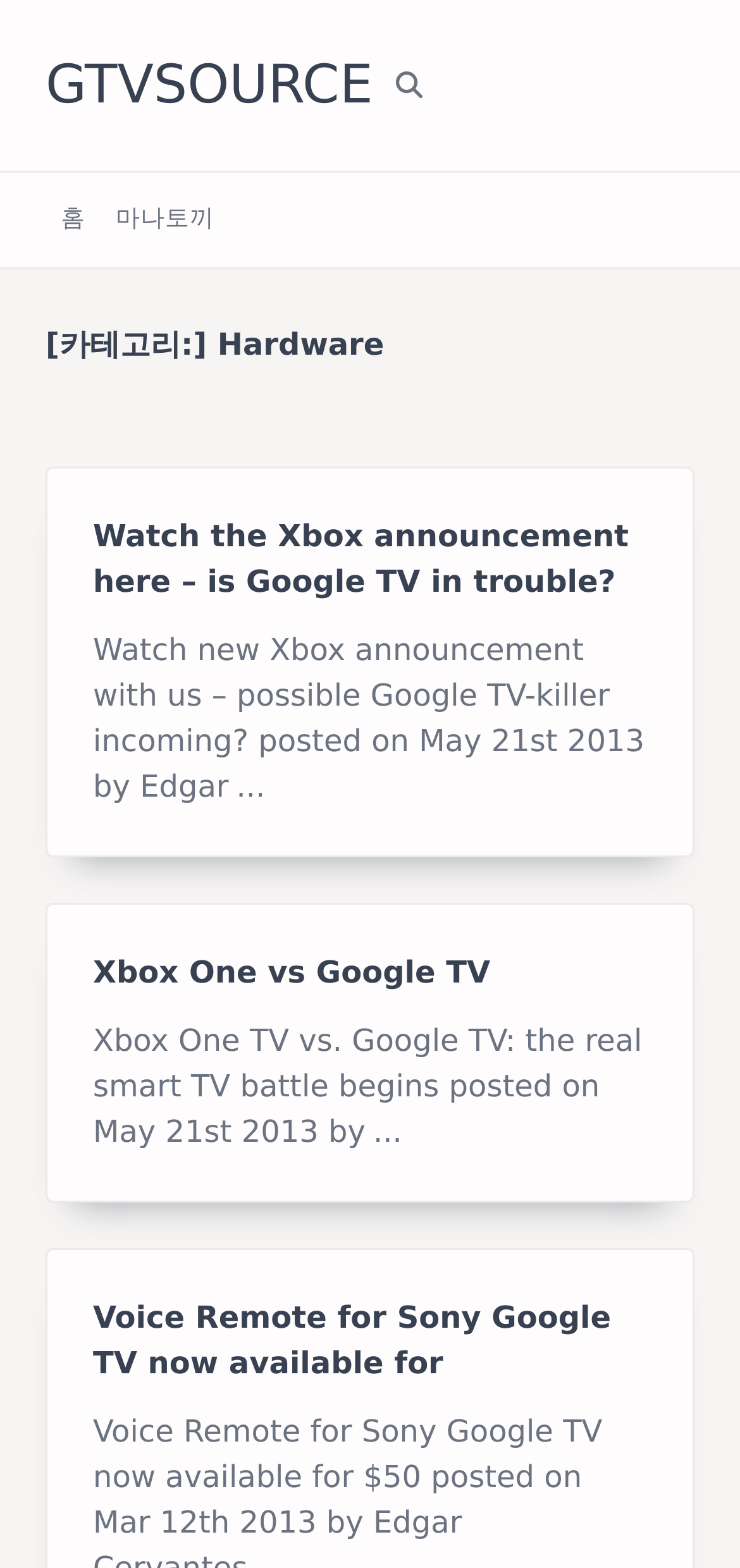Extract the bounding box coordinates for the described element: "Xbox One vs Google TV". The coordinates should be represented as four float numbers between 0 and 1: [left, top, right, bottom].

[0.126, 0.608, 0.663, 0.631]